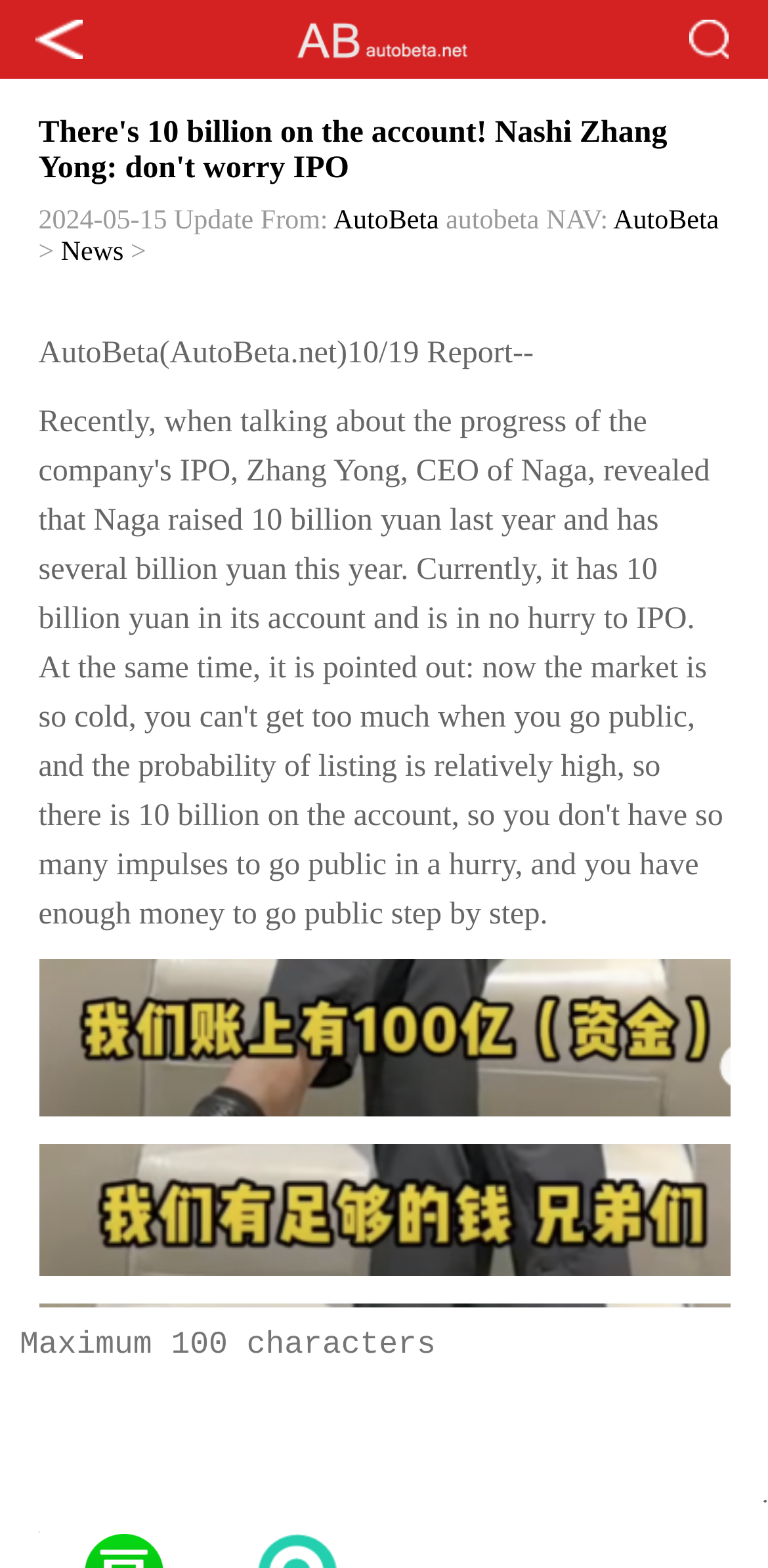What is the name of the CEO mentioned in the article?
Answer the question with a single word or phrase, referring to the image.

Zhang Yong